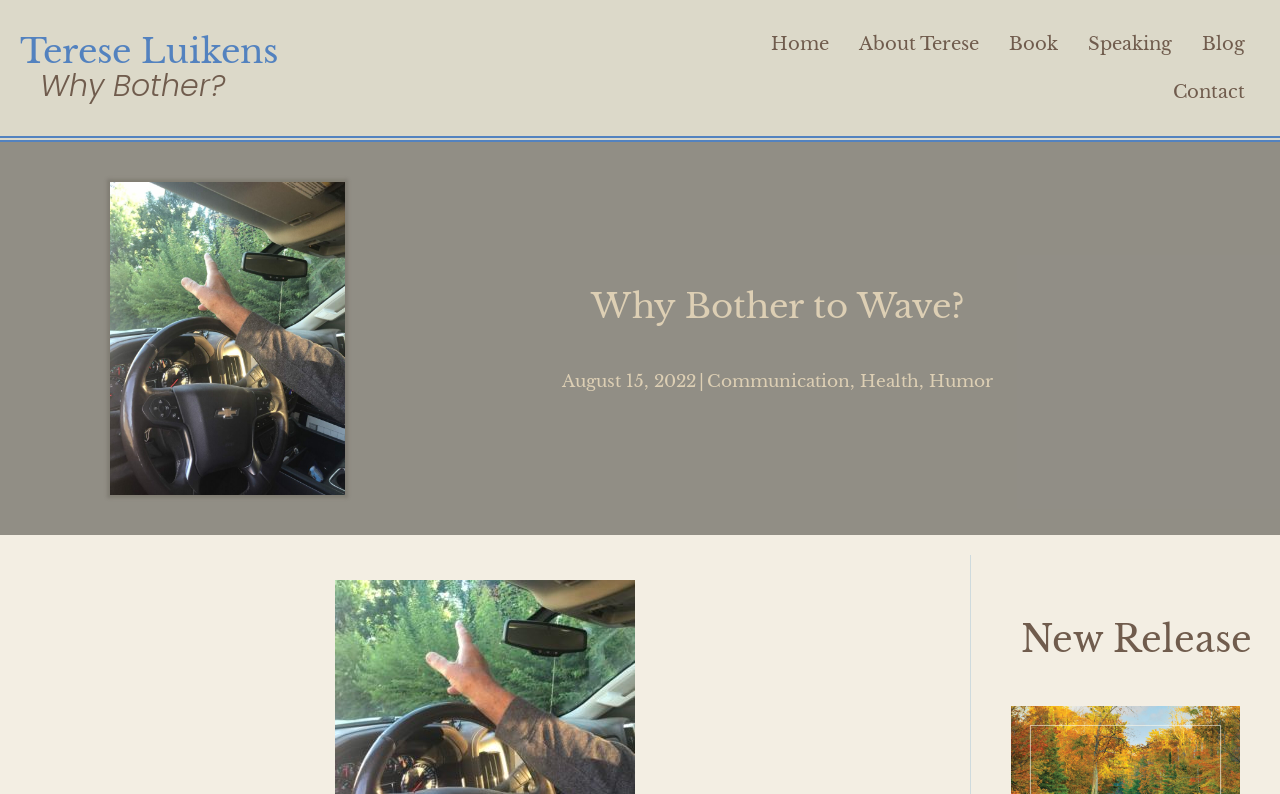Please locate the bounding box coordinates of the element that should be clicked to complete the given instruction: "read about communication".

[0.552, 0.467, 0.664, 0.494]